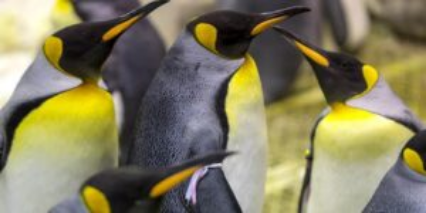Answer this question using a single word or a brief phrase:
How many penguins are there in Loro Parque?

over 200